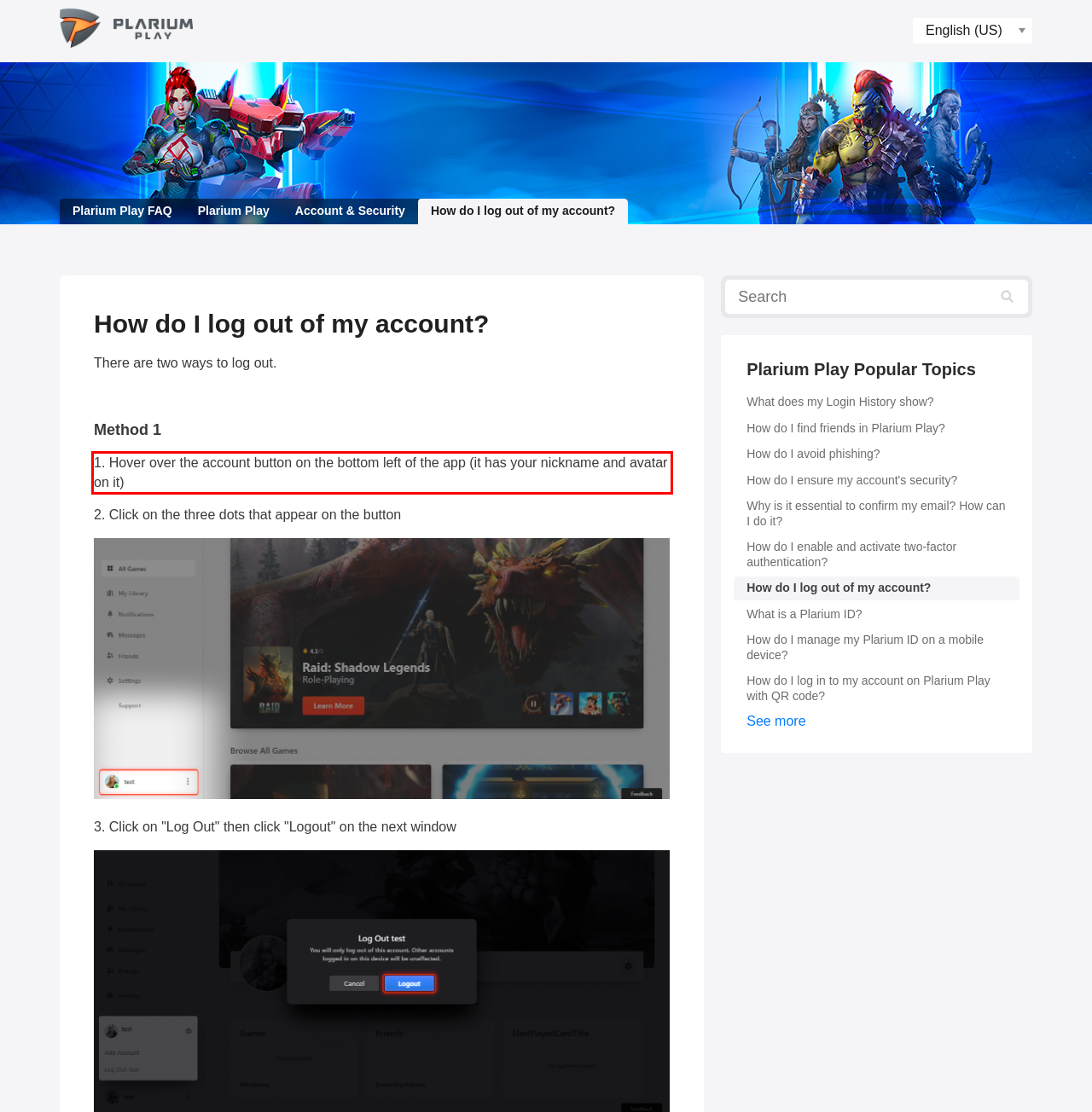In the screenshot of the webpage, find the red bounding box and perform OCR to obtain the text content restricted within this red bounding box.

1. Hover over the account button on the bottom left of the app (it has your nickname and avatar on it)